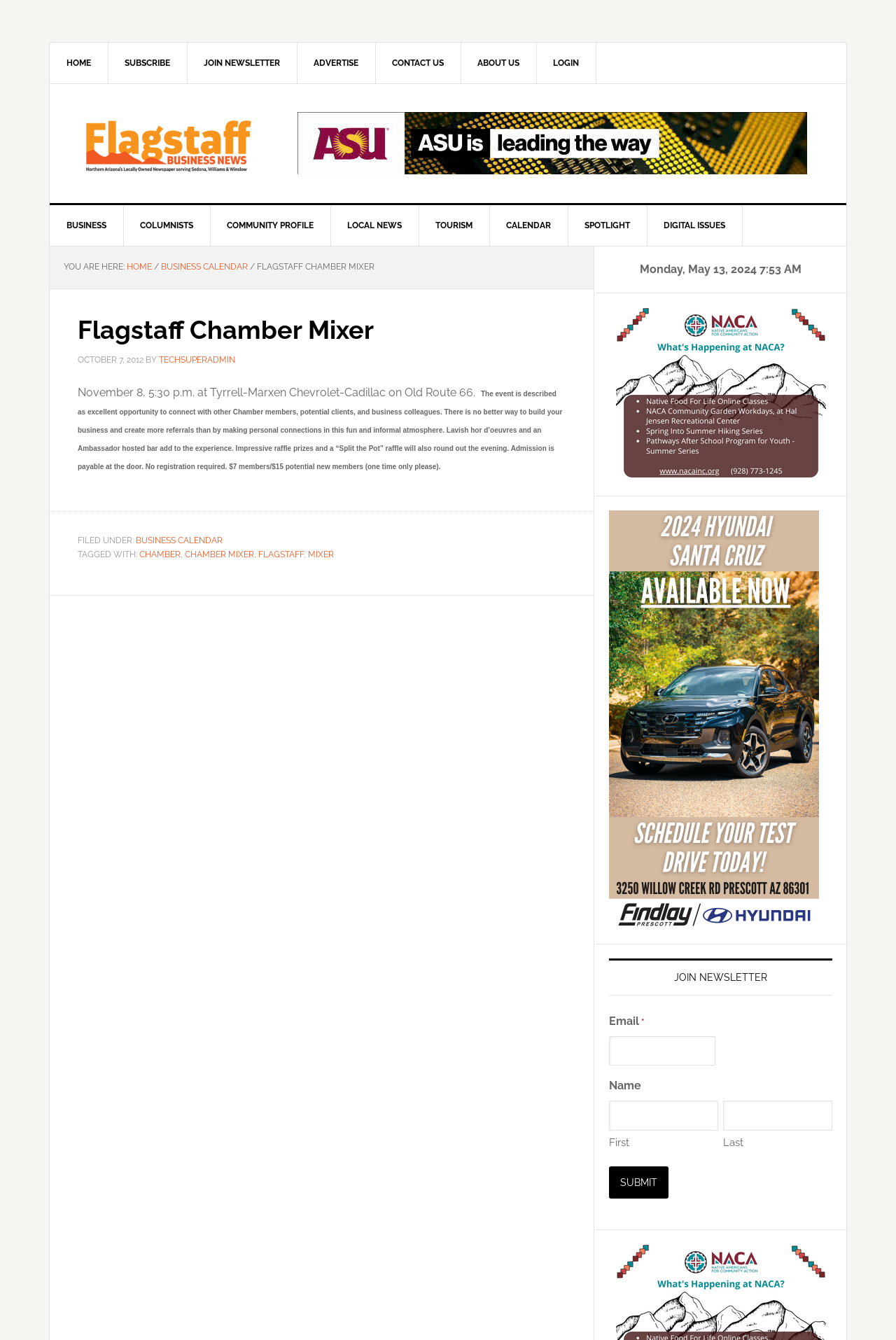Could you identify the text that serves as the heading for this webpage?

Flagstaff Chamber Mixer